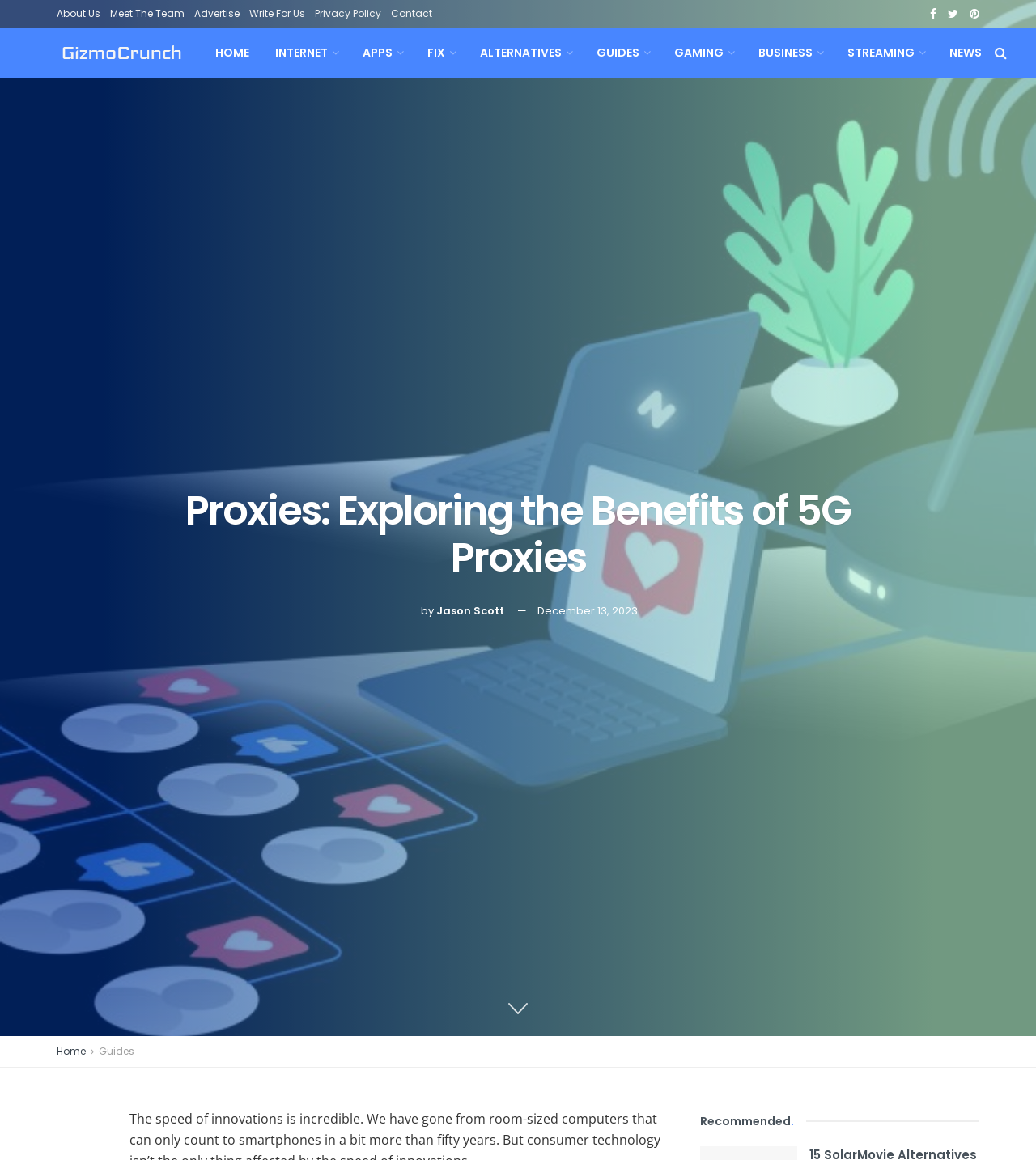Please provide a detailed answer to the question below based on the screenshot: 
What is the date of the current article?

I found the date 'December 13, 2023' next to the author's name 'Jason Scott'.